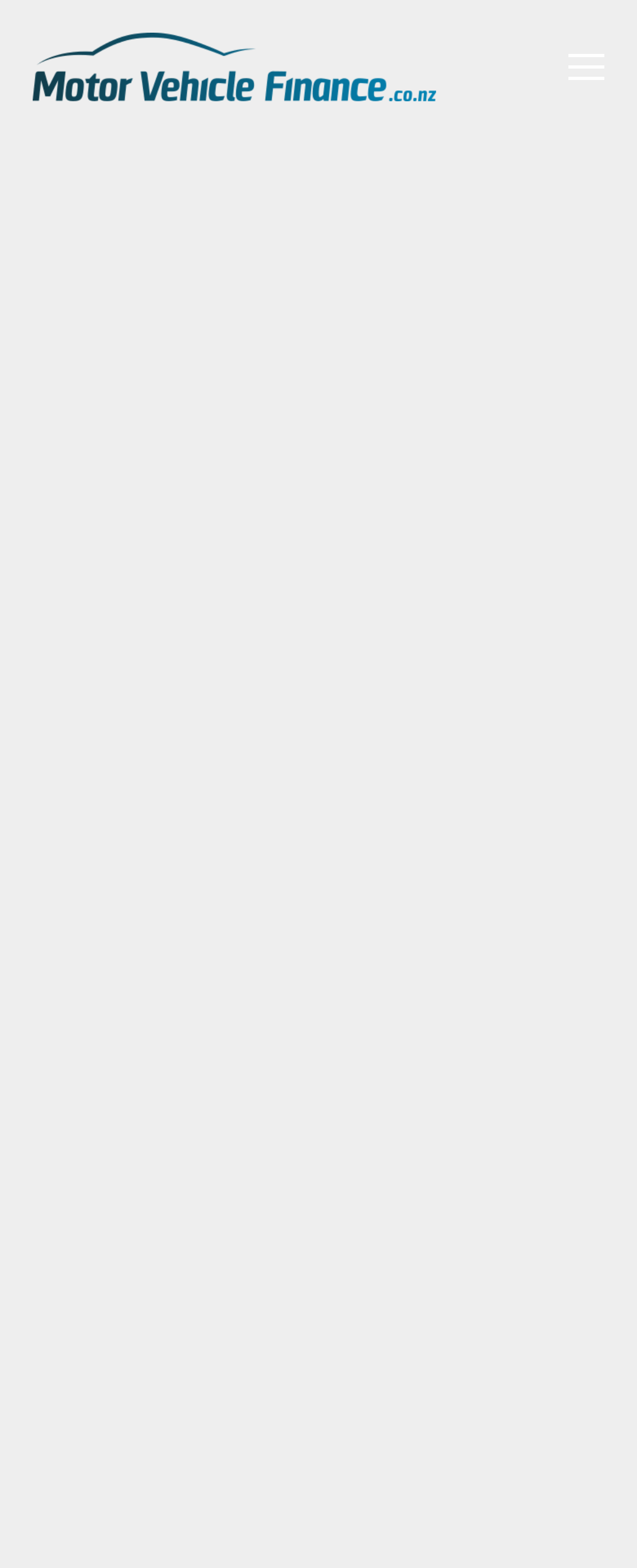Locate the bounding box coordinates of the item that should be clicked to fulfill the instruction: "Read the article 'Uncovering Hidden Savings: The Advantages of Regular Expense Audits'".

[0.115, 0.351, 0.885, 0.474]